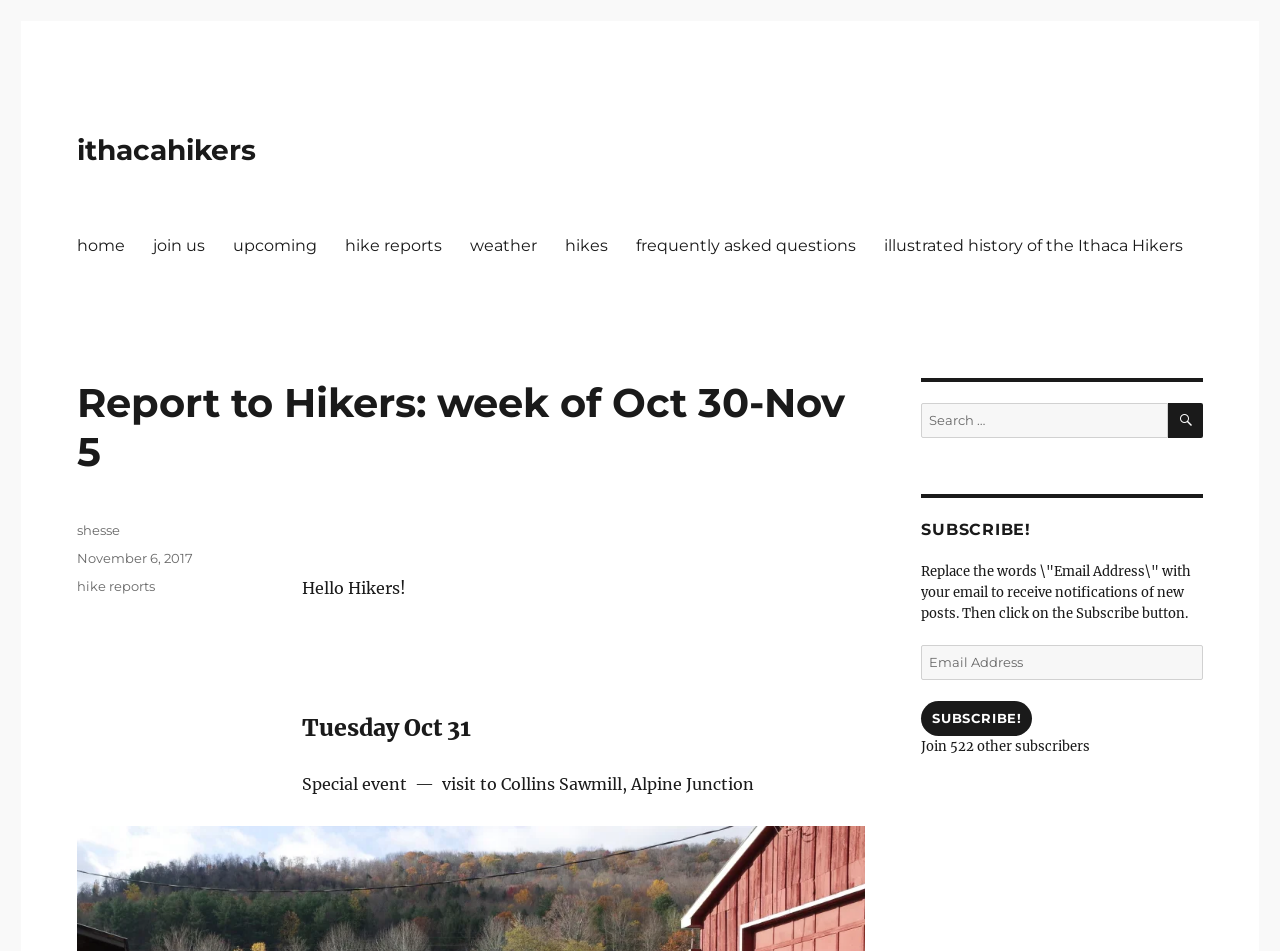Please identify the bounding box coordinates of the area that needs to be clicked to follow this instruction: "Click on the 'SHOP' link".

None